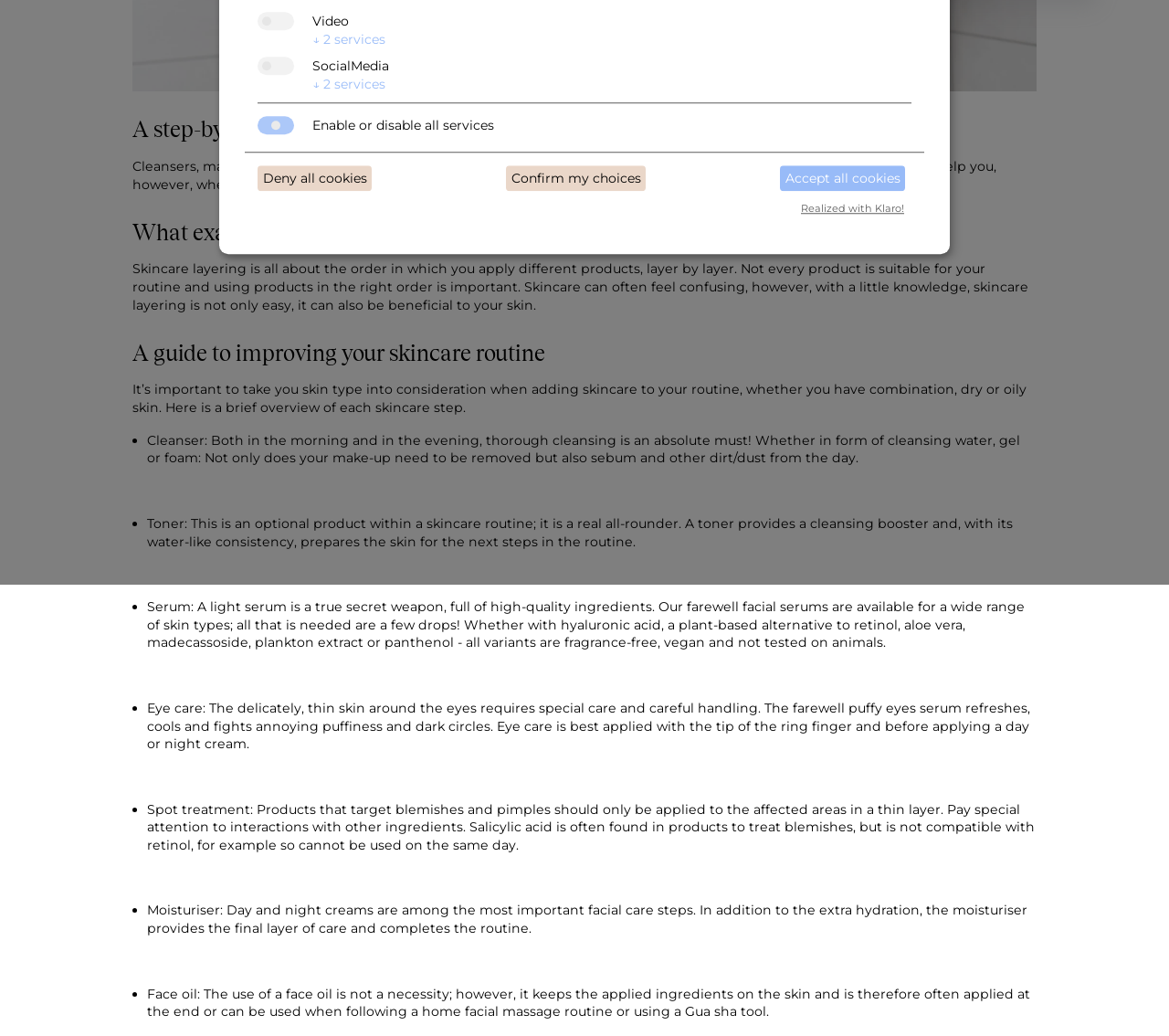Given the element description parent_node: Video aria-describedby="purpose-item-video-description", identify the bounding box coordinates for the UI element on the webpage screenshot. The format should be (top-left x, top-left y, bottom-right x, bottom-right y), with values between 0 and 1.

[0.22, 0.01, 0.259, 0.037]